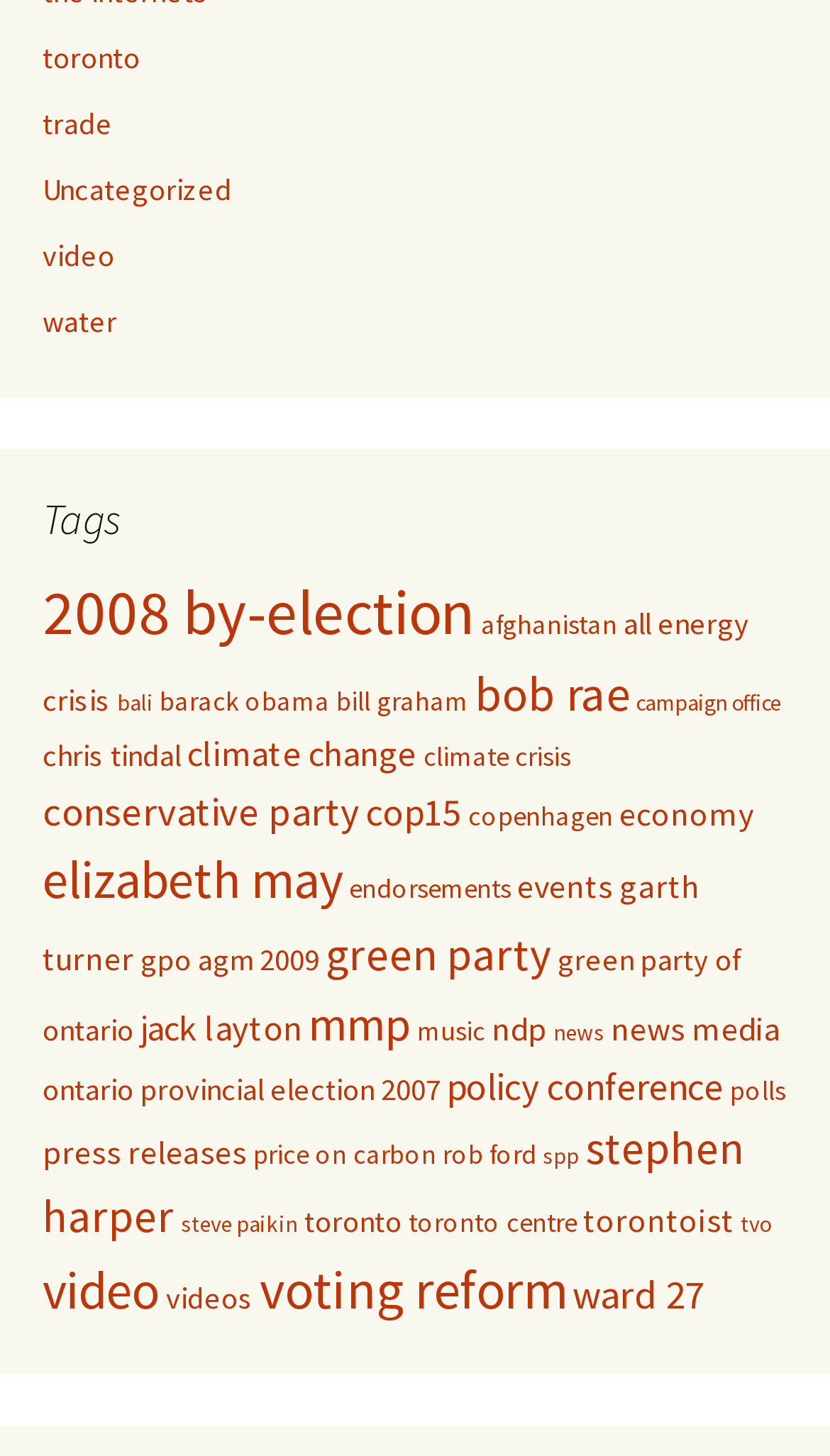Give a concise answer using one word or a phrase to the following question:
What is the topic with the fewest items on this webpage?

news